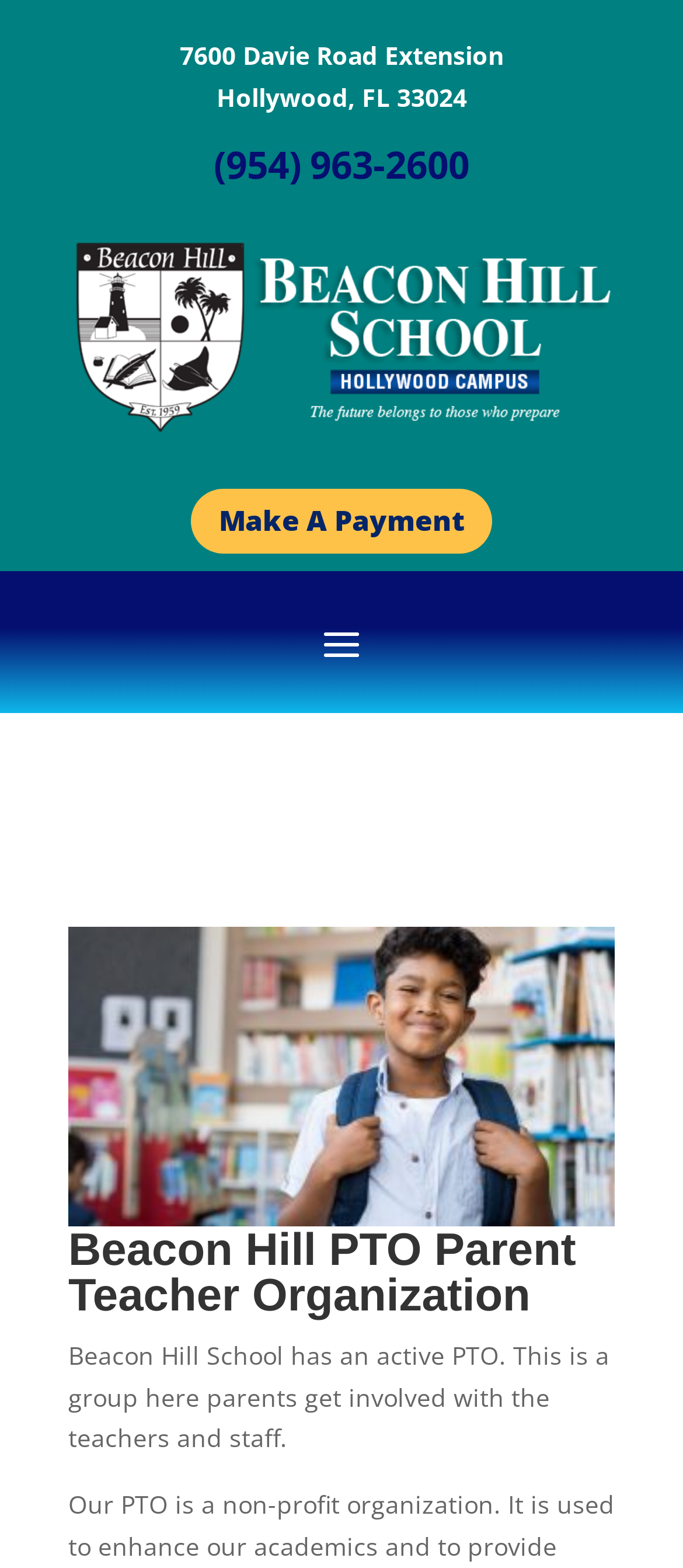Extract the bounding box coordinates for the UI element described as: "Make A Payment".

[0.279, 0.311, 0.721, 0.353]